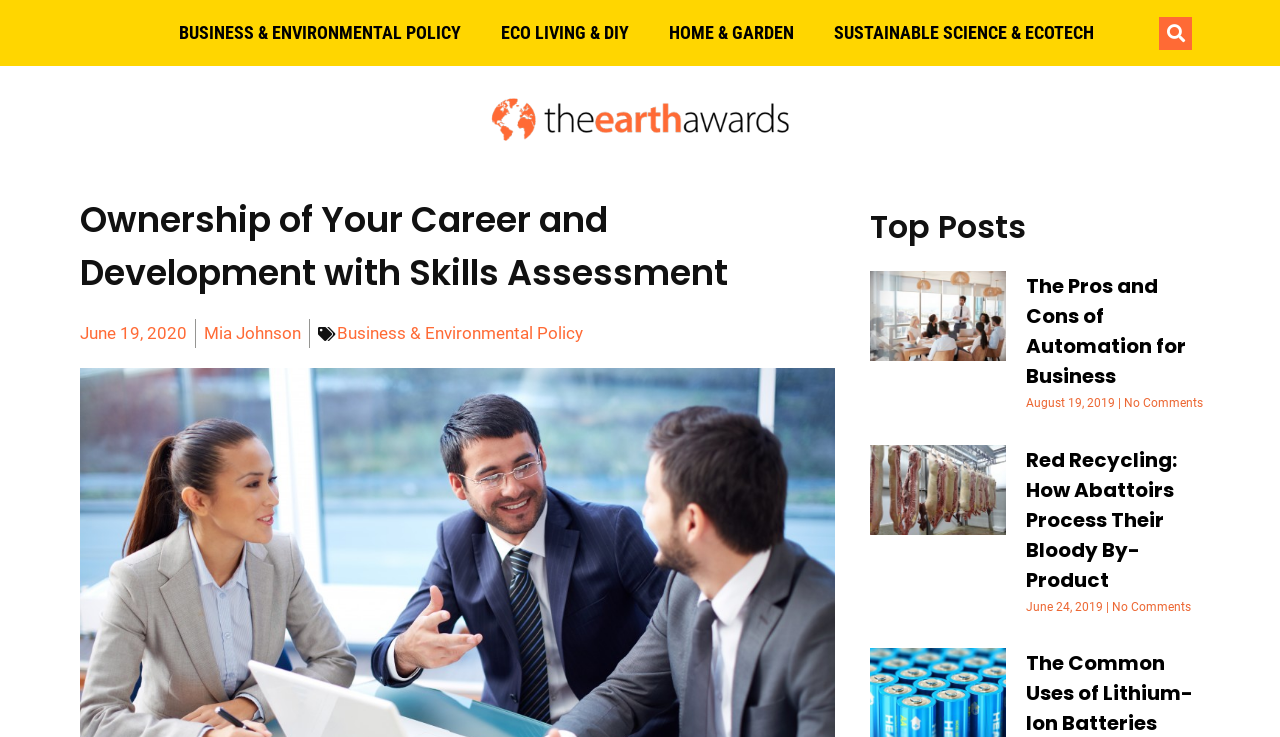Using the information in the image, could you please answer the following question in detail:
Who is the author of the second article?

I looked at the article section and found the second article with an author link 'Mia Johnson'. This is the author of the second article.